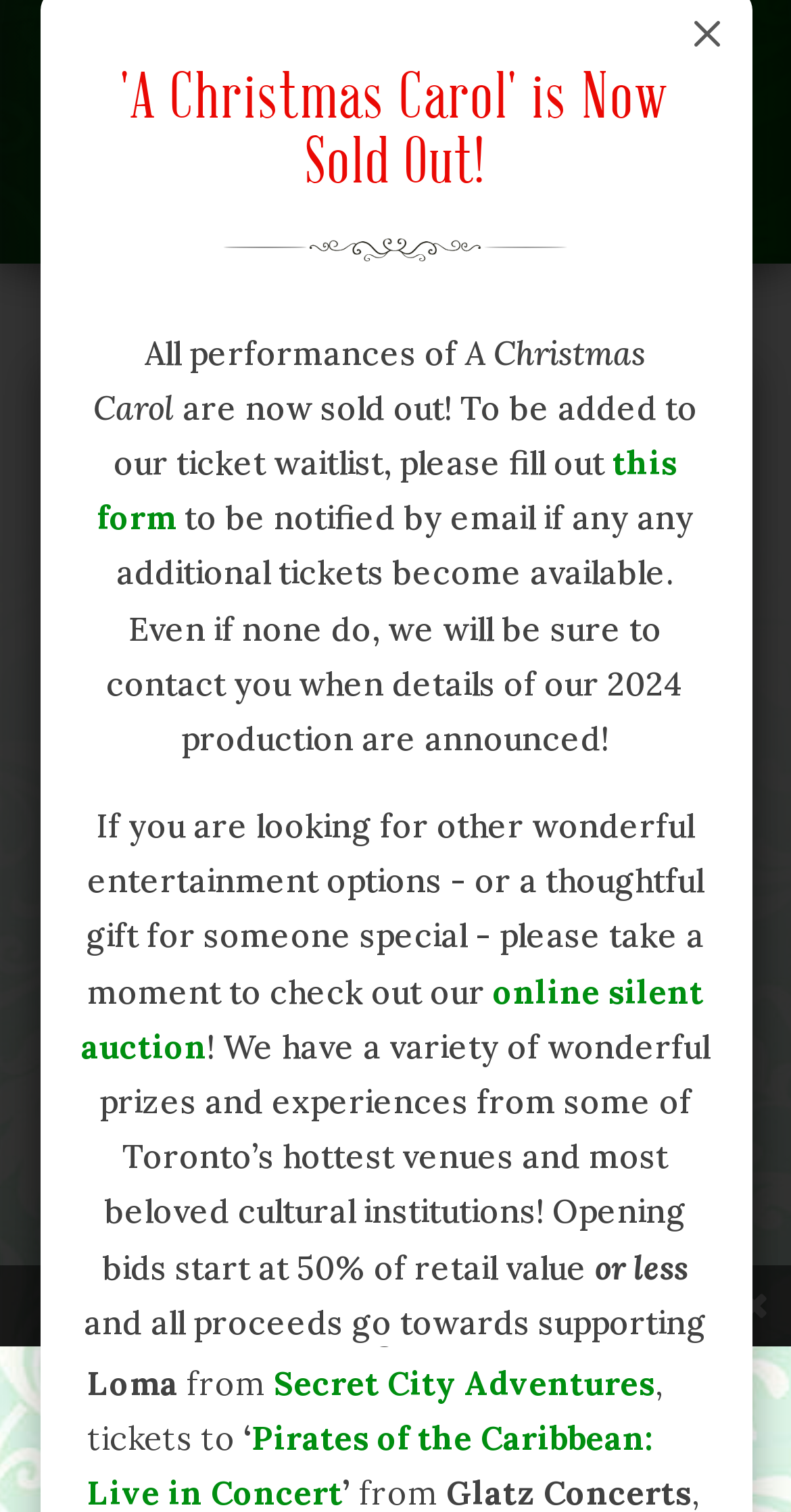Based on what you see in the screenshot, provide a thorough answer to this question: What is the status of 'A Christmas Carol' performances?

The webpage states 'A Christmas Carol' is now sold out! All performances of A Christmas Carol are now sold out!' which indicates that the performances are no longer available.